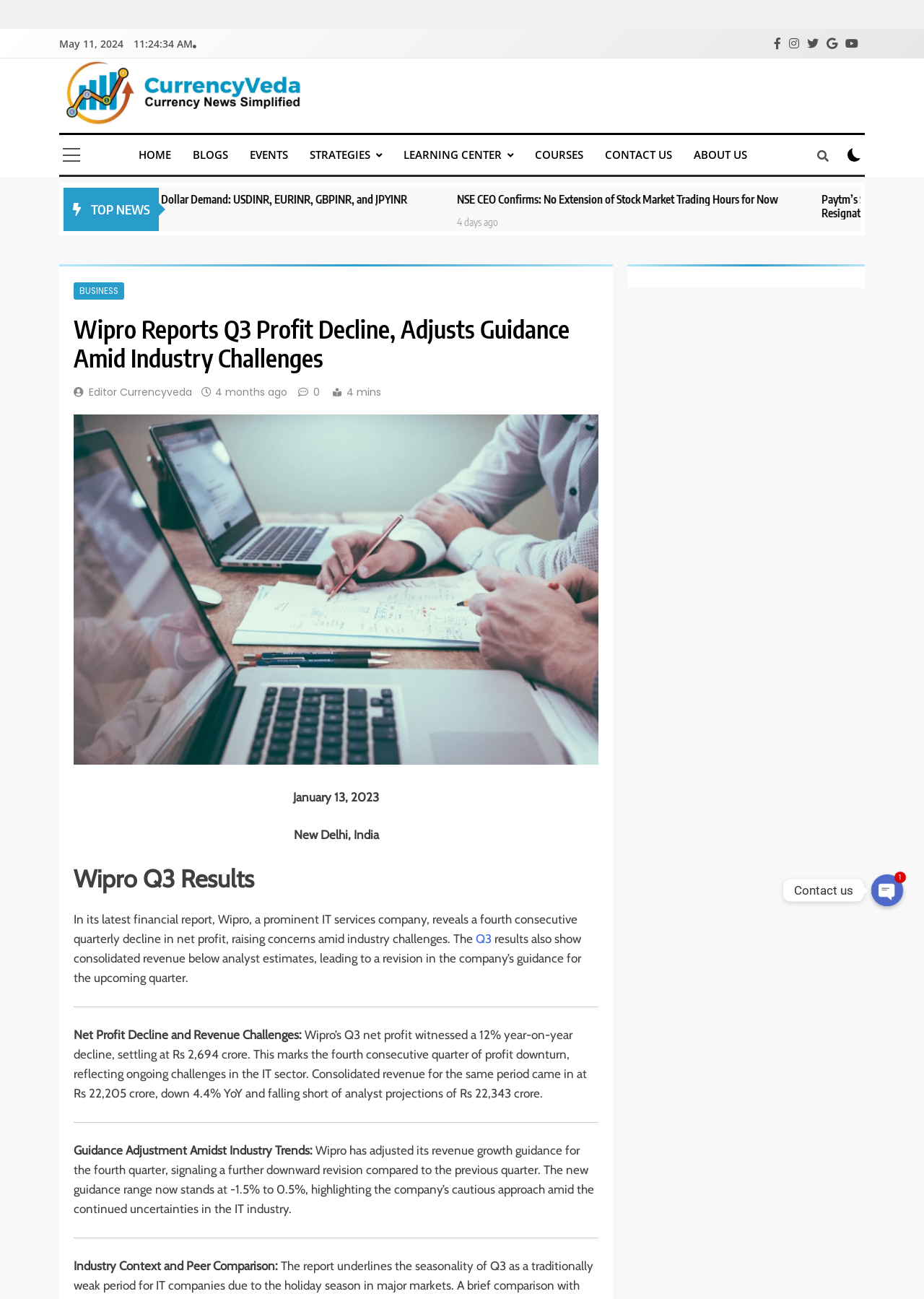Identify and provide the bounding box coordinates of the UI element described: "EVENTS". The coordinates should be formatted as [left, top, right, bottom], with each number being a float between 0 and 1.

[0.259, 0.104, 0.323, 0.134]